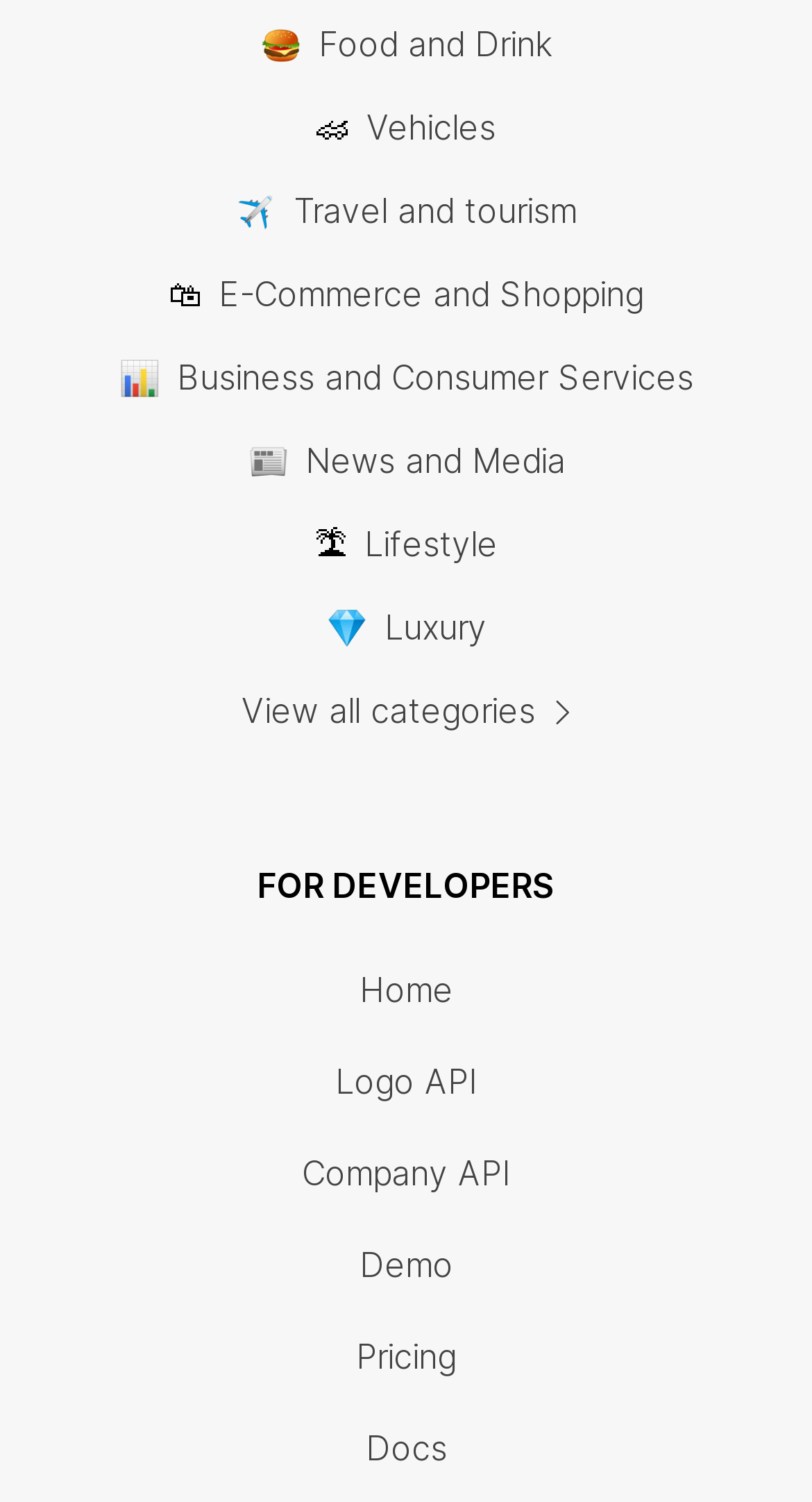Can you find the bounding box coordinates of the area I should click to execute the following instruction: "View all categories"?

[0.095, 0.456, 0.905, 0.489]